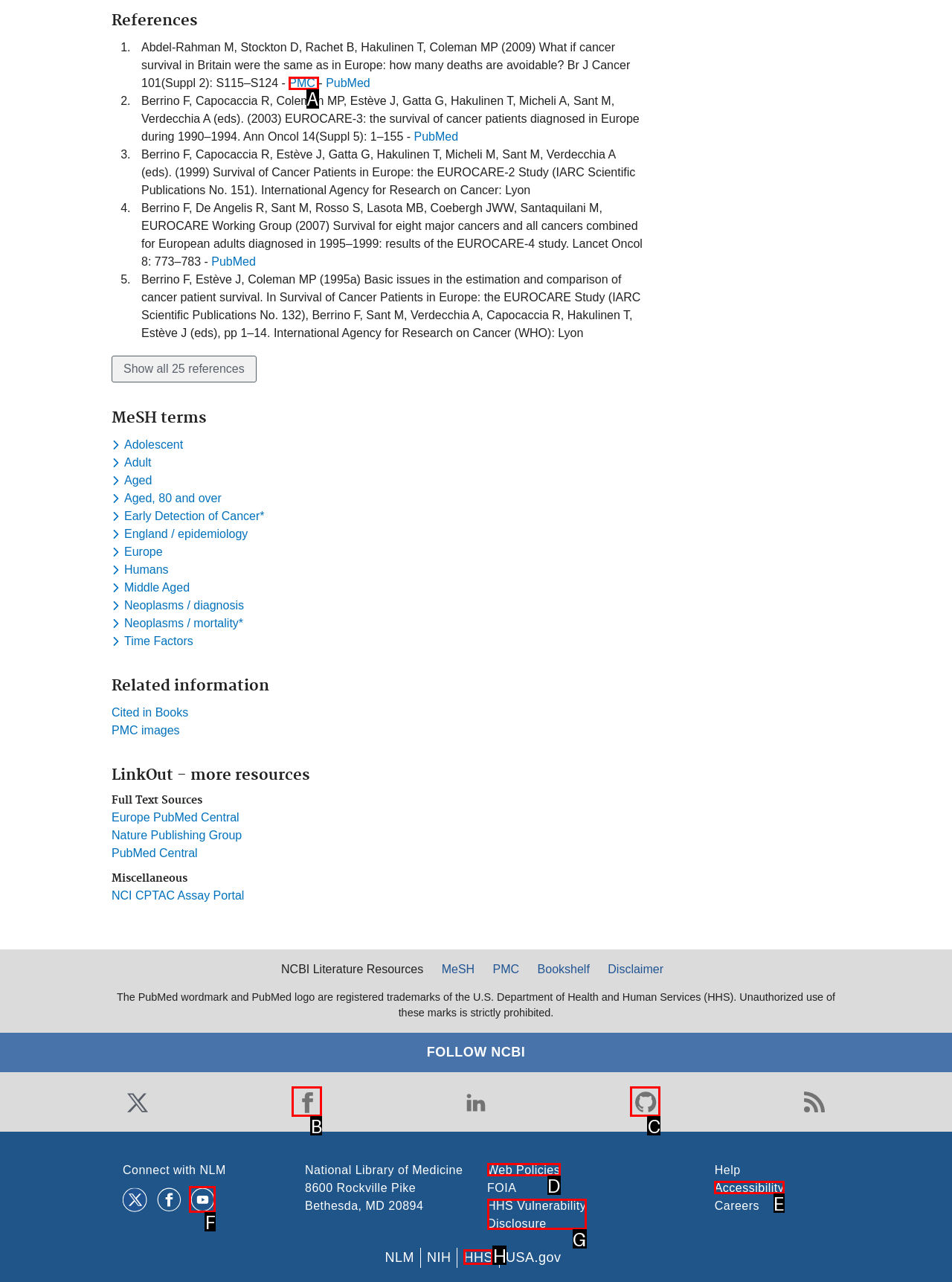Identify the HTML element that corresponds to the following description: aria-label="Youtube". Provide the letter of the correct option from the presented choices.

F